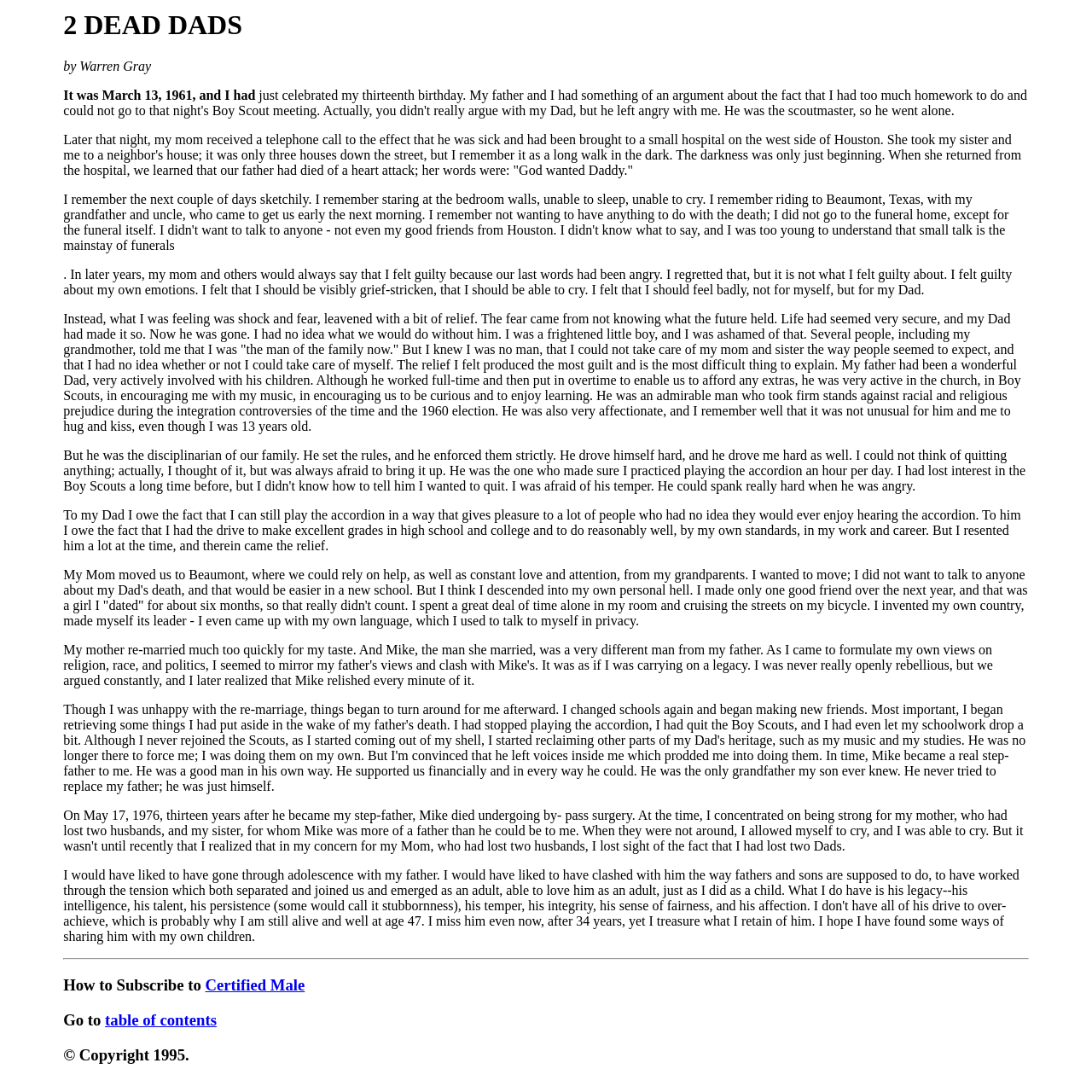What instrument did the author's father encourage him to play?
Respond to the question with a well-detailed and thorough answer.

The author's father encouraged him to play the accordion, which is mentioned in the text as something the author was forced to practice for an hour every day. The author also mentions that he still plays the accordion and owes it to his father.